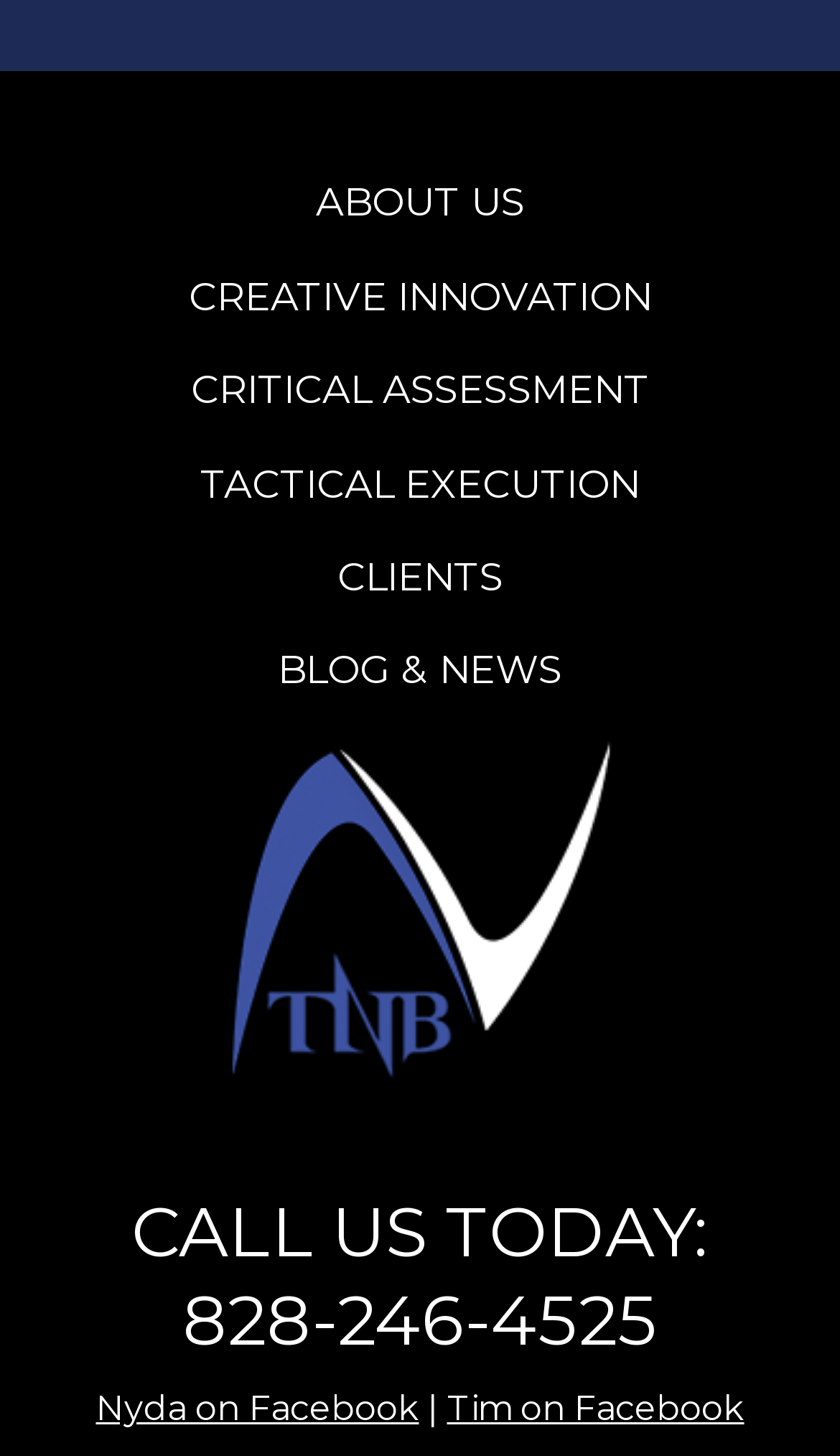Can you find the bounding box coordinates for the element that needs to be clicked to execute this instruction: "Click on ABOUT US"? The coordinates should be given as four float numbers between 0 and 1, i.e., [left, top, right, bottom].

[0.35, 0.109, 0.65, 0.173]